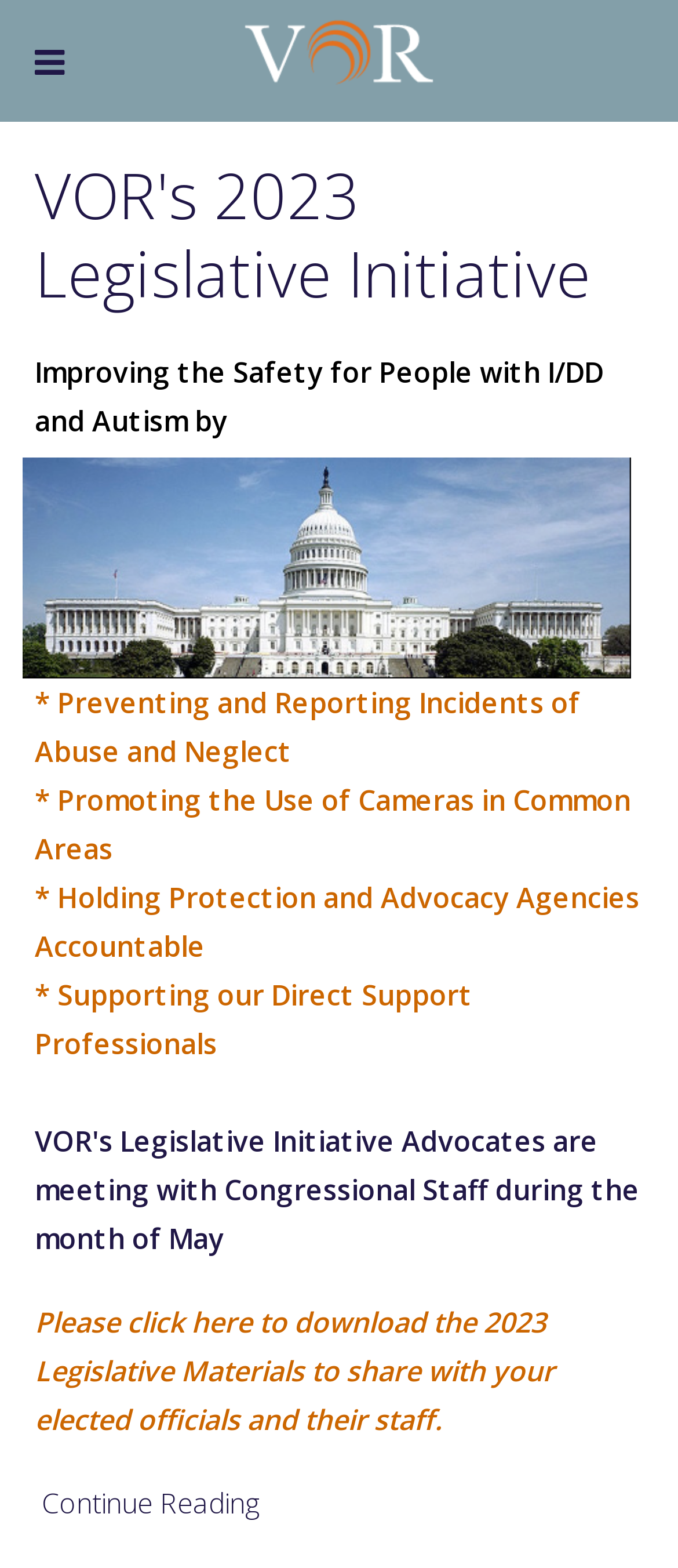What is the image below the heading?
Provide a thorough and detailed answer to the question.

The image below the heading 'VOR's 2023 Legislative Initiative' is an image of the Capitol building, which is likely used to represent the legislative initiative's focus on government policy.